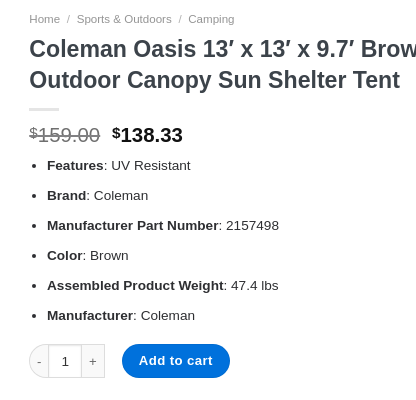Explain the details of the image comprehensively.

The image showcases the **Coleman Oasis 13' x 13' x 9.7' Brown Straight Leg Pop-up Outdoor Canopy Sun Shelter Tent**, a versatile and durable outdoor tent perfect for various activities such as camping, gatherings, and outdoor events. Priced at **$138.33** (discounted from **$159.00**), it features a **UV resistant** design that provides sun protection and comfort.

This tent has a robust construction in a stylish **brown color**, ideal for blending into outdoor settings. The product specifications include a **manufacturer part number of 2157498** and an **assembled product weight of 47.4 lbs**, ensuring stability and ease of transport. The tent is designed by the reputable brand **Coleman**, known for its quality outdoor equipment, making it a reliable choice for adventurers and family outings alike.

For purchasing, customers can easily select the desired quantity and add this canopy to their cart with a convenient **Add to Cart** button. Enjoy the flexibility and protection of the Coleman Oasis Canopy, perfect for any outdoor occasion!